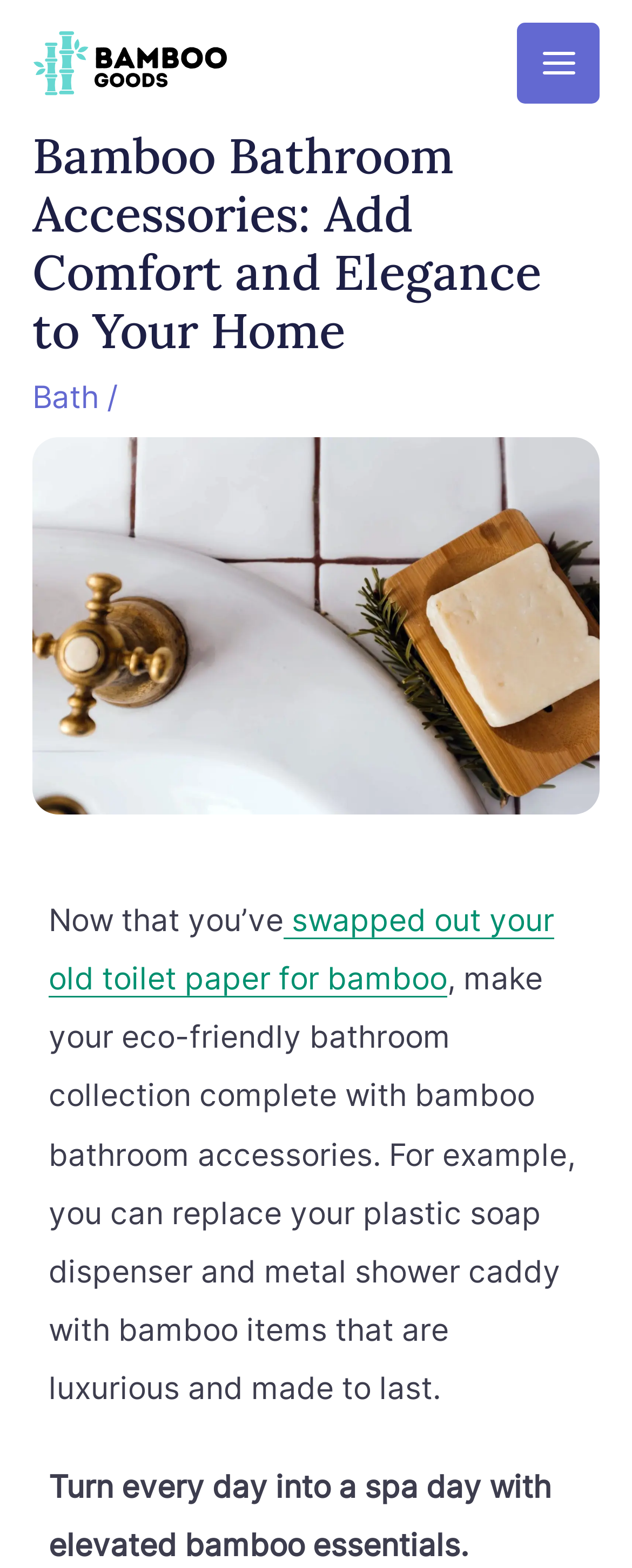What is the topic of the article on the webpage?
Look at the image and respond to the question as thoroughly as possible.

The article on the webpage is about bamboo bathroom accessories, as indicated by the heading 'Bamboo Bathroom Accessories: Add Comfort and Elegance to Your Home' and the content of the article, which discusses the benefits of using bamboo bathroom accessories.